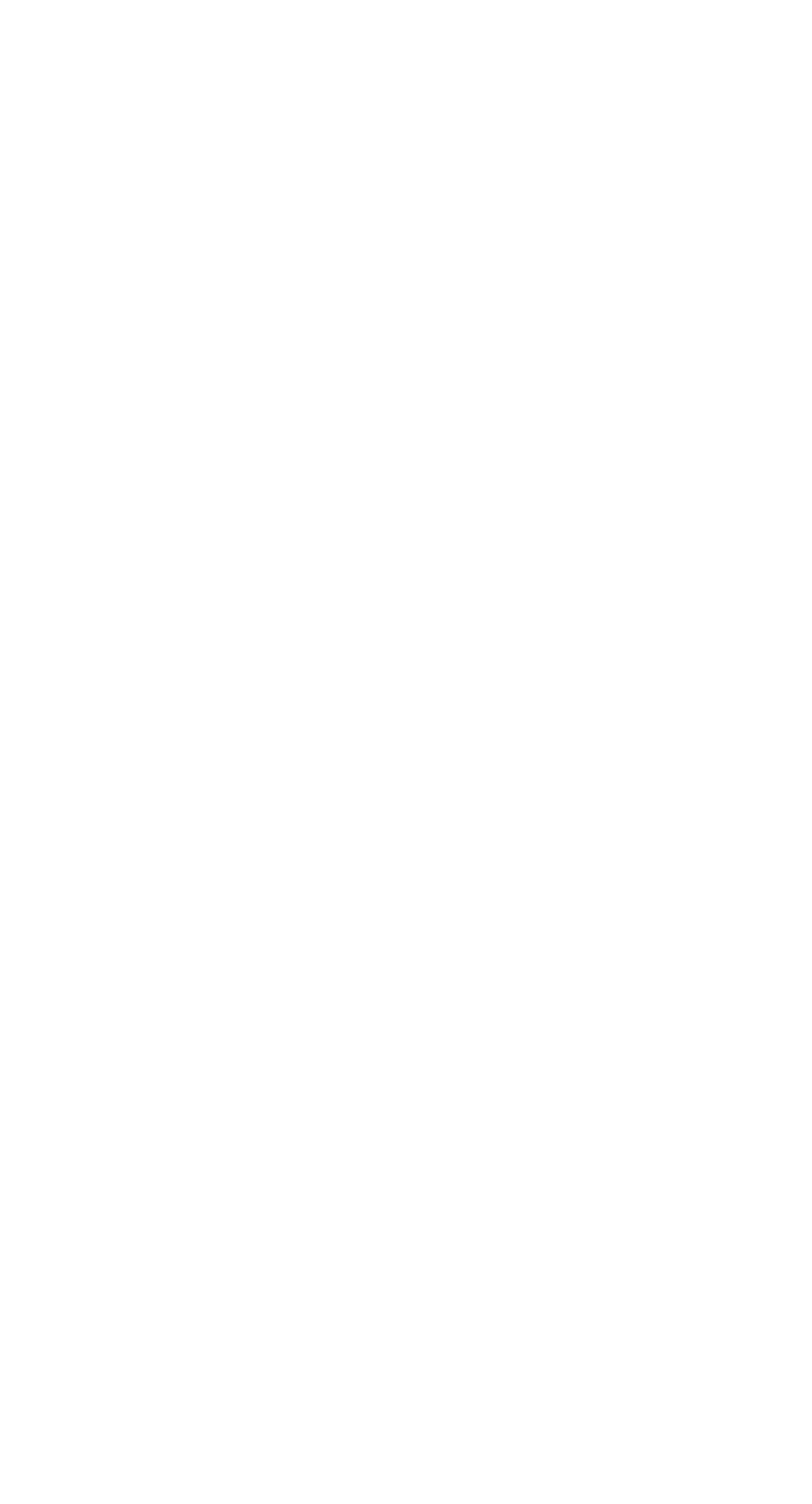Provide your answer in a single word or phrase: 
Who is the author of the articles?

gourmetwithblakely_Admin